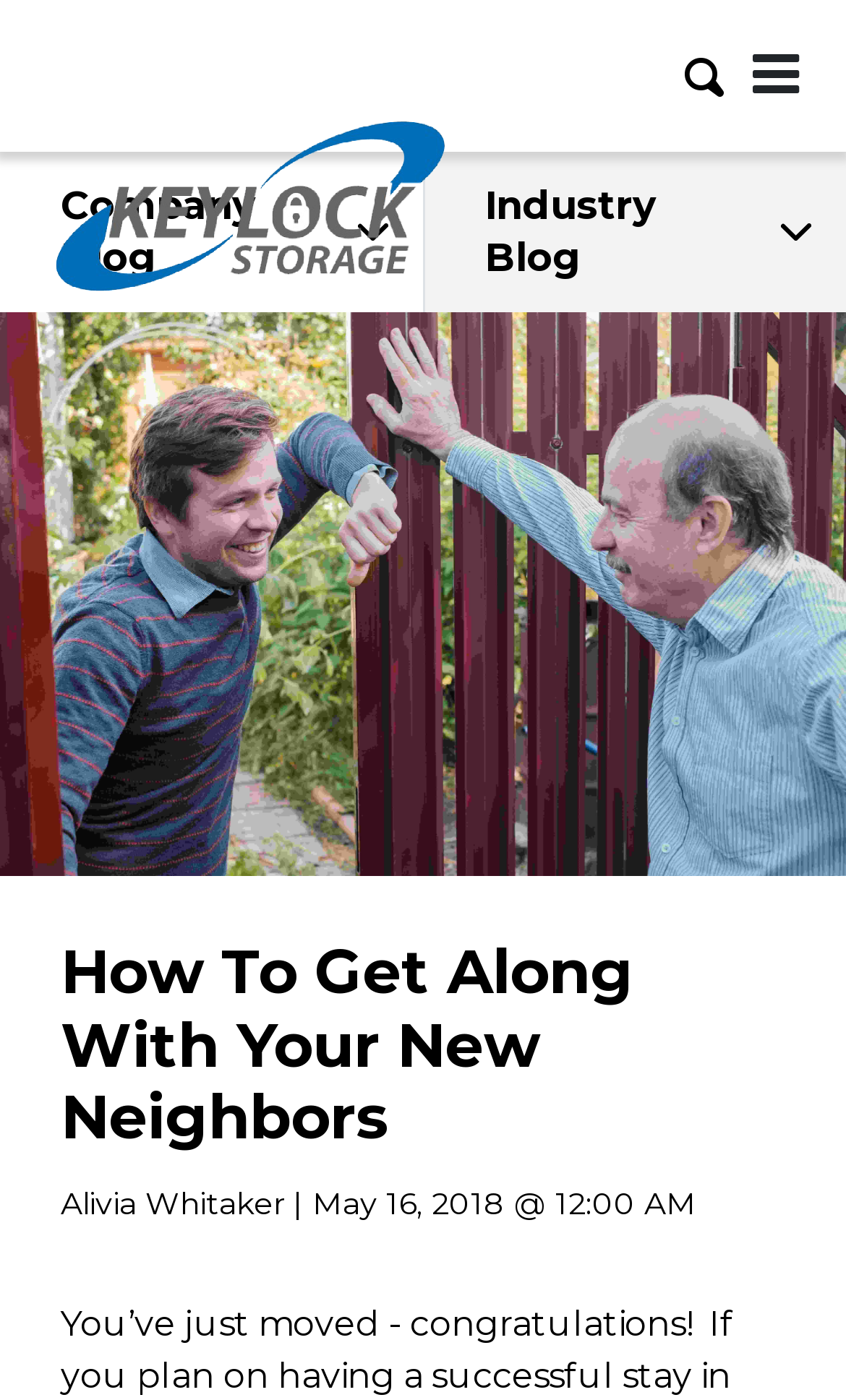Give a one-word or one-phrase response to the question:
What is the purpose of the image at the top?

Decorative